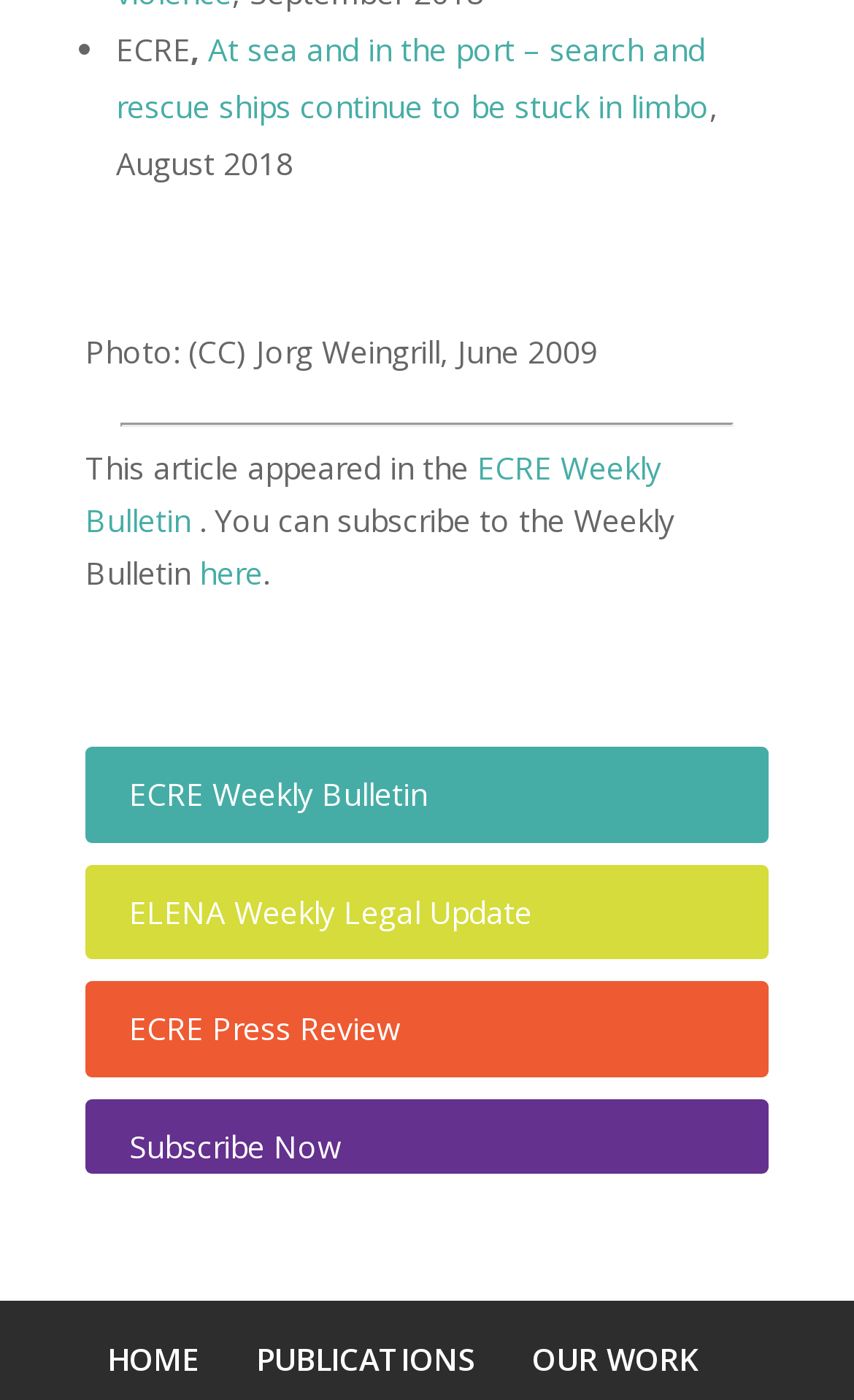Please locate the bounding box coordinates of the element that should be clicked to complete the given instruction: "Go to the HOME page".

[0.126, 0.956, 0.233, 0.985]